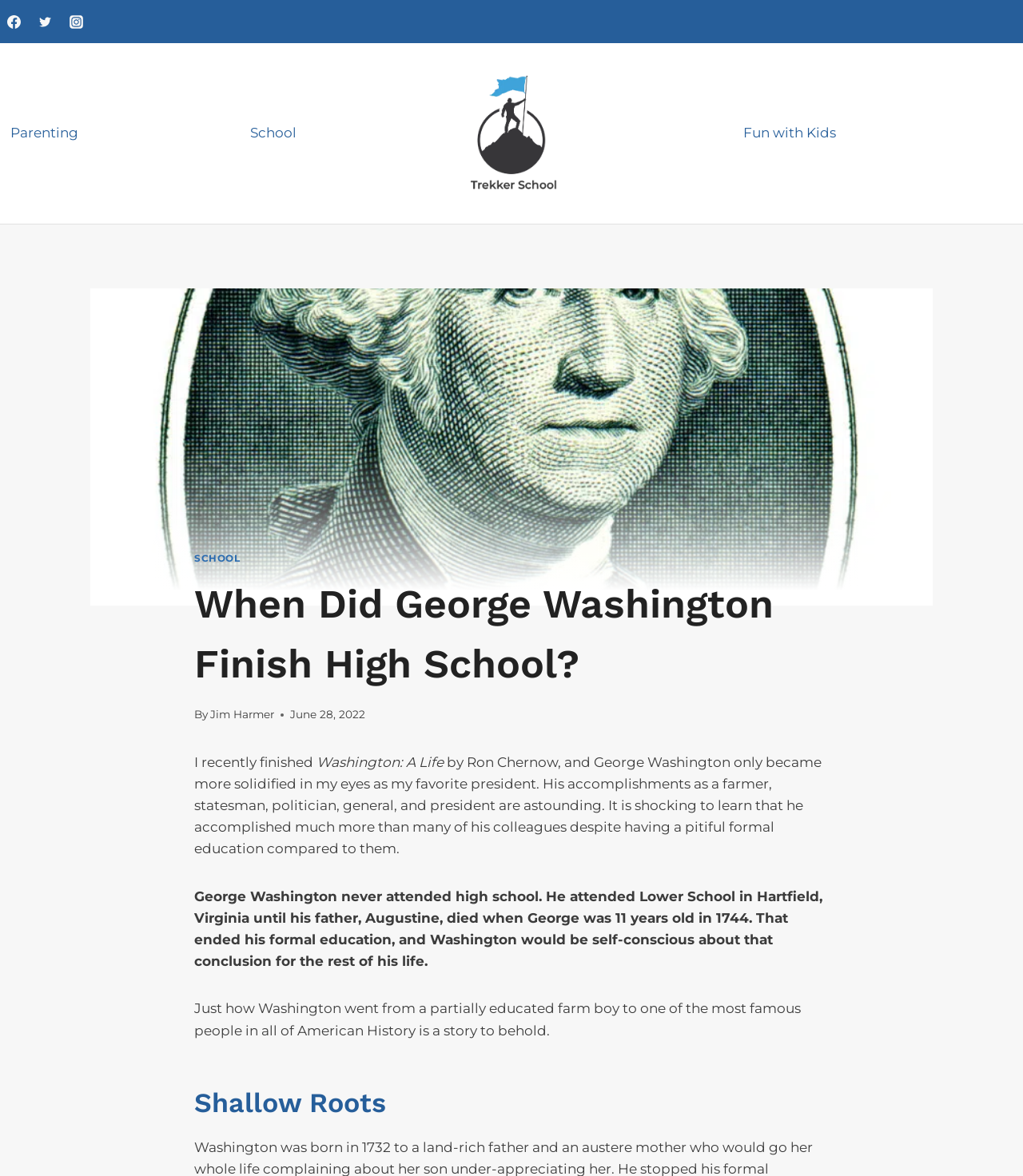Determine the bounding box coordinates for the element that should be clicked to follow this instruction: "Visit Trekker School website". The coordinates should be given as four float numbers between 0 and 1, in the format [left, top, right, bottom].

[0.456, 0.064, 0.544, 0.163]